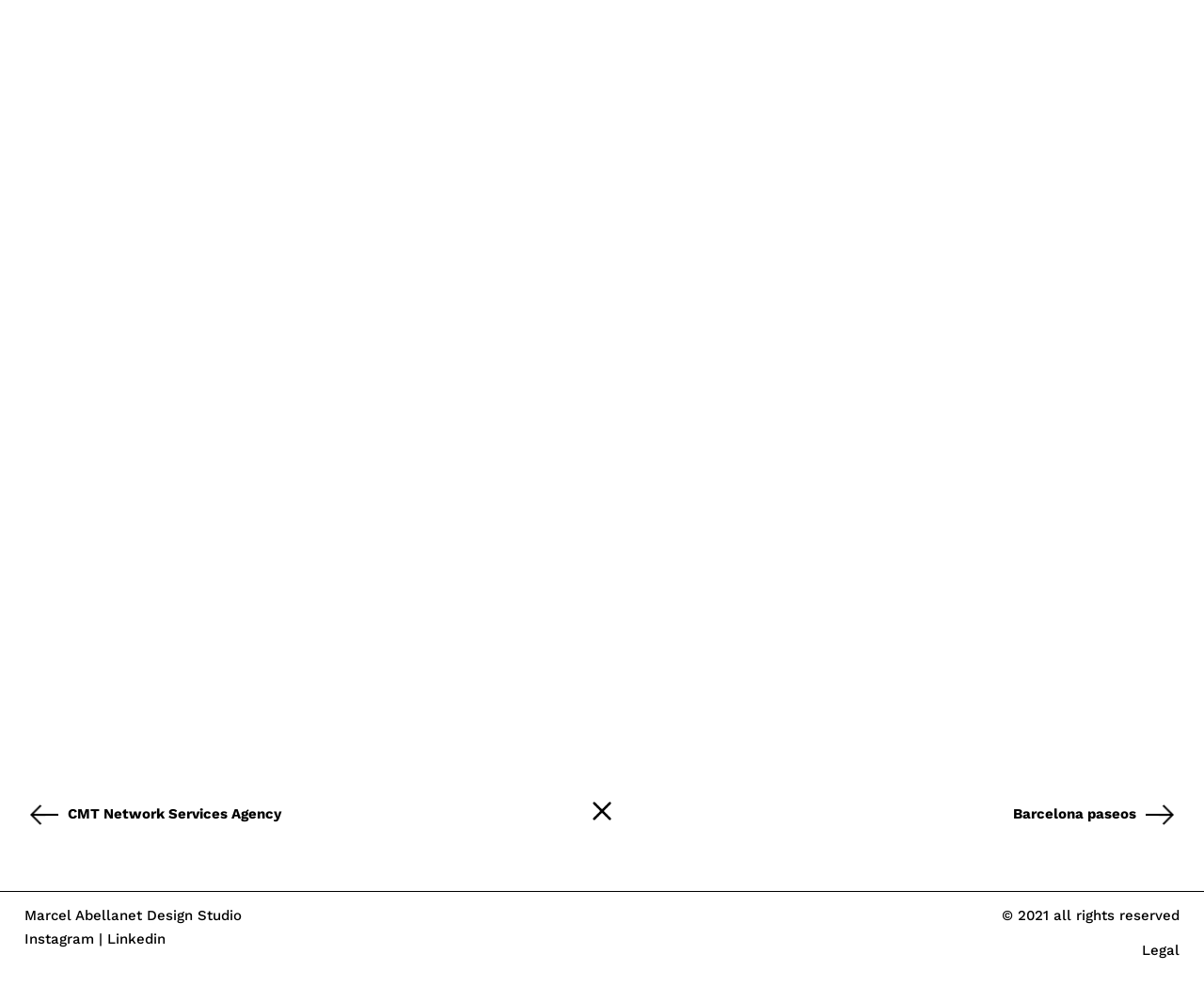How many social media links are present?
Answer the question with a single word or phrase by looking at the picture.

2